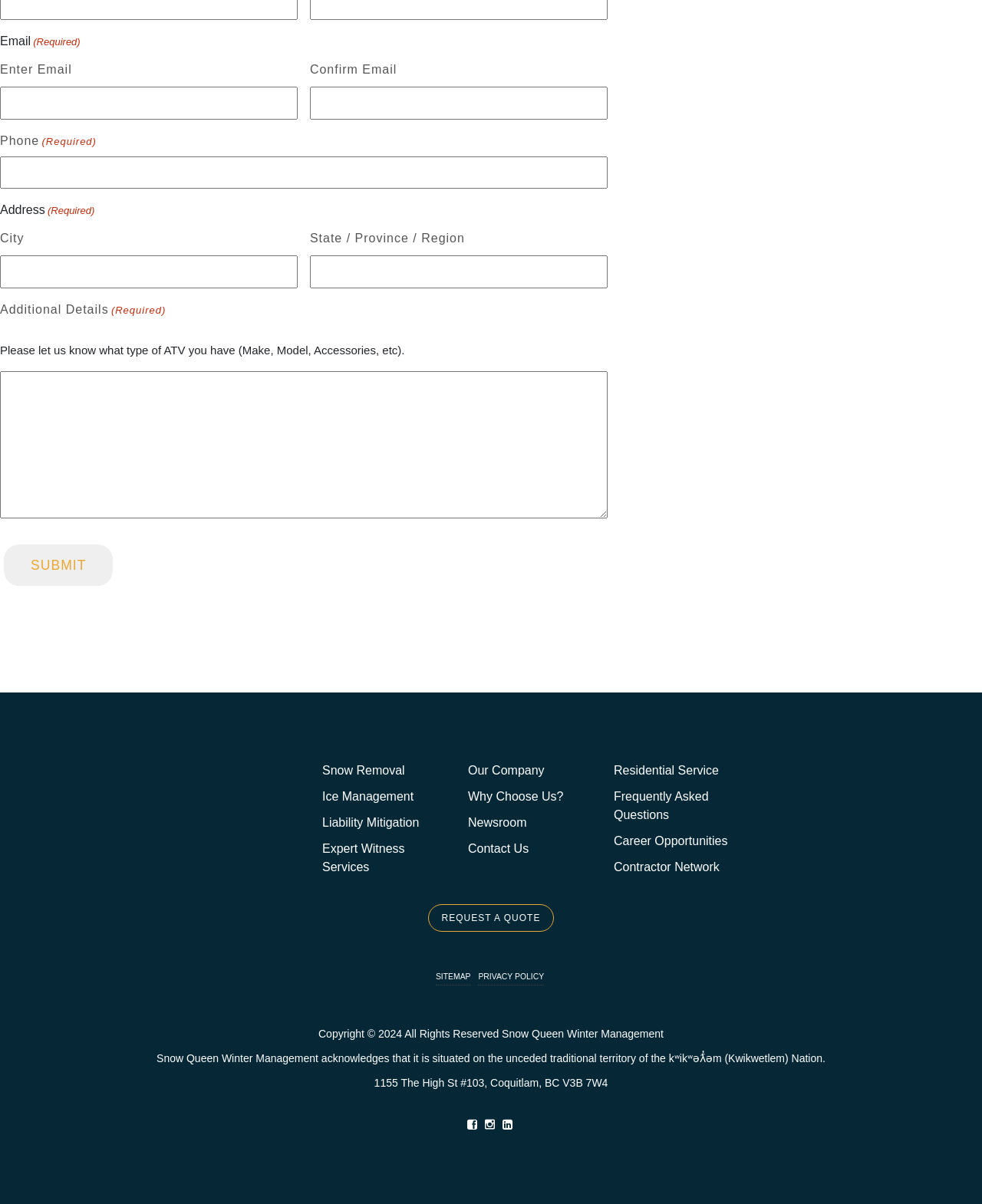Provide the bounding box coordinates of the HTML element this sentence describes: "parent_node: Enter Email name="input_2"". The bounding box coordinates consist of four float numbers between 0 and 1, i.e., [left, top, right, bottom].

[0.0, 0.072, 0.303, 0.099]